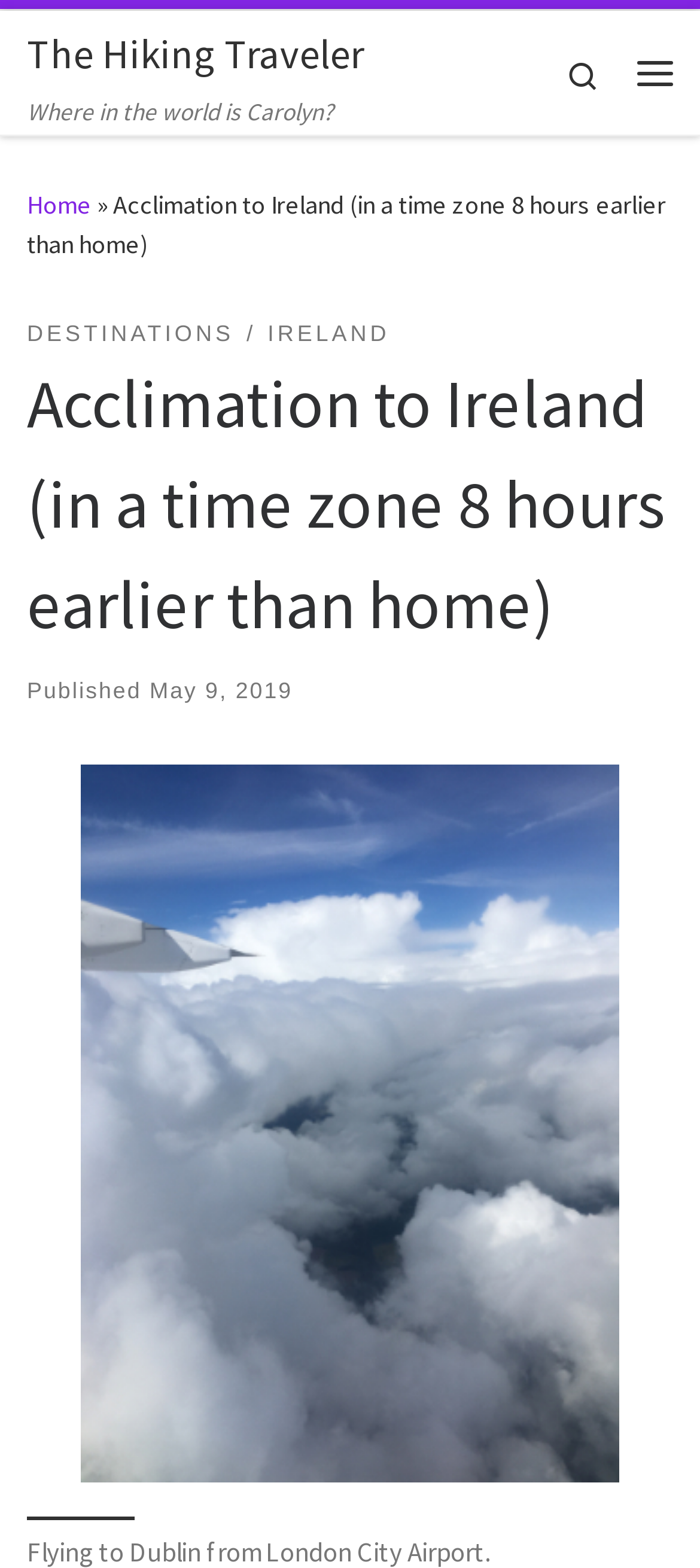Please mark the bounding box coordinates of the area that should be clicked to carry out the instruction: "read about destinations".

[0.038, 0.203, 0.334, 0.225]